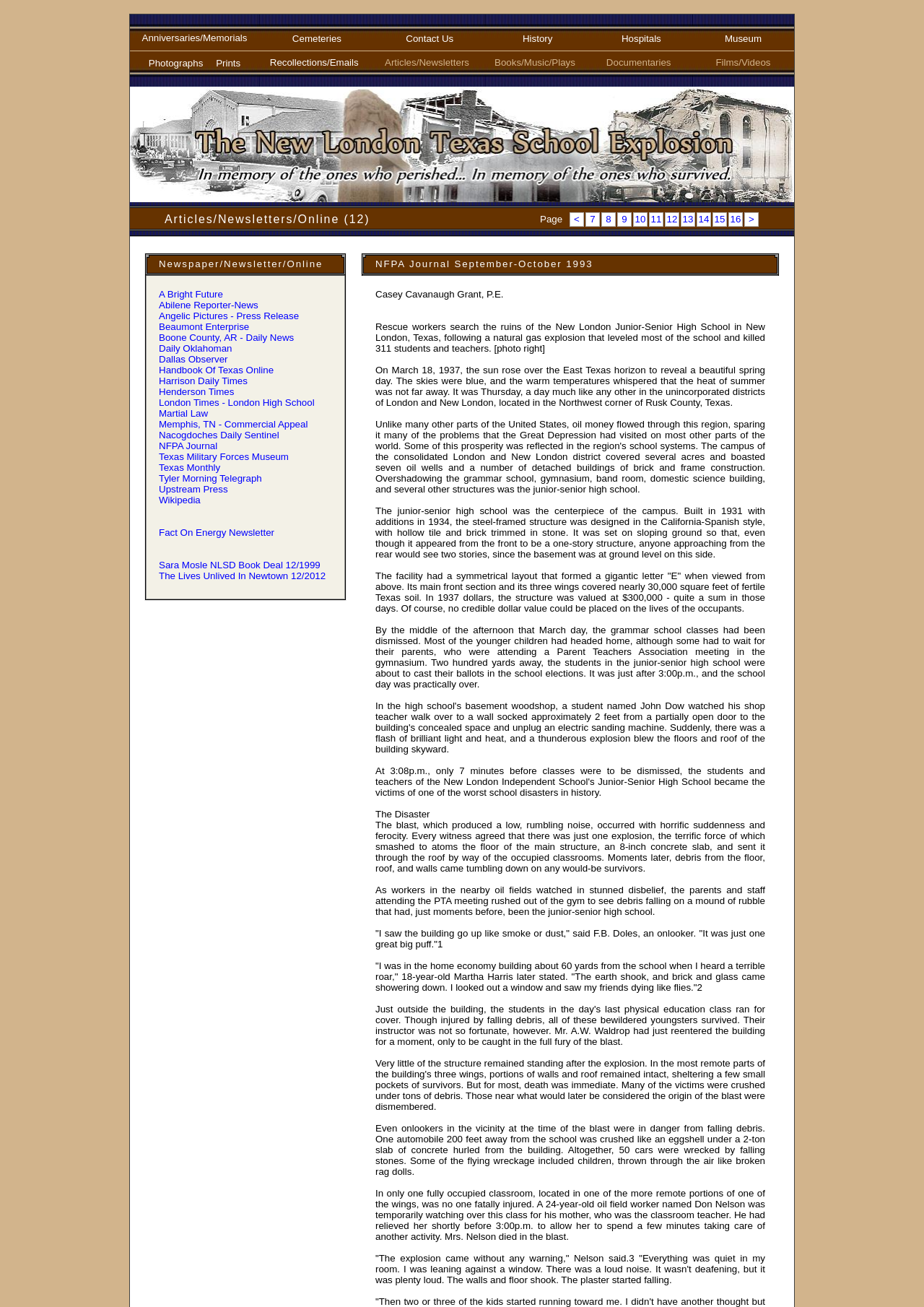What is the main topic of this webpage?
Look at the image and construct a detailed response to the question.

Based on the webpage's title 'New London Texas School Explosion' and the various links and categories related to the topic, it can be inferred that the main topic of this webpage is the New London Texas School Explosion.